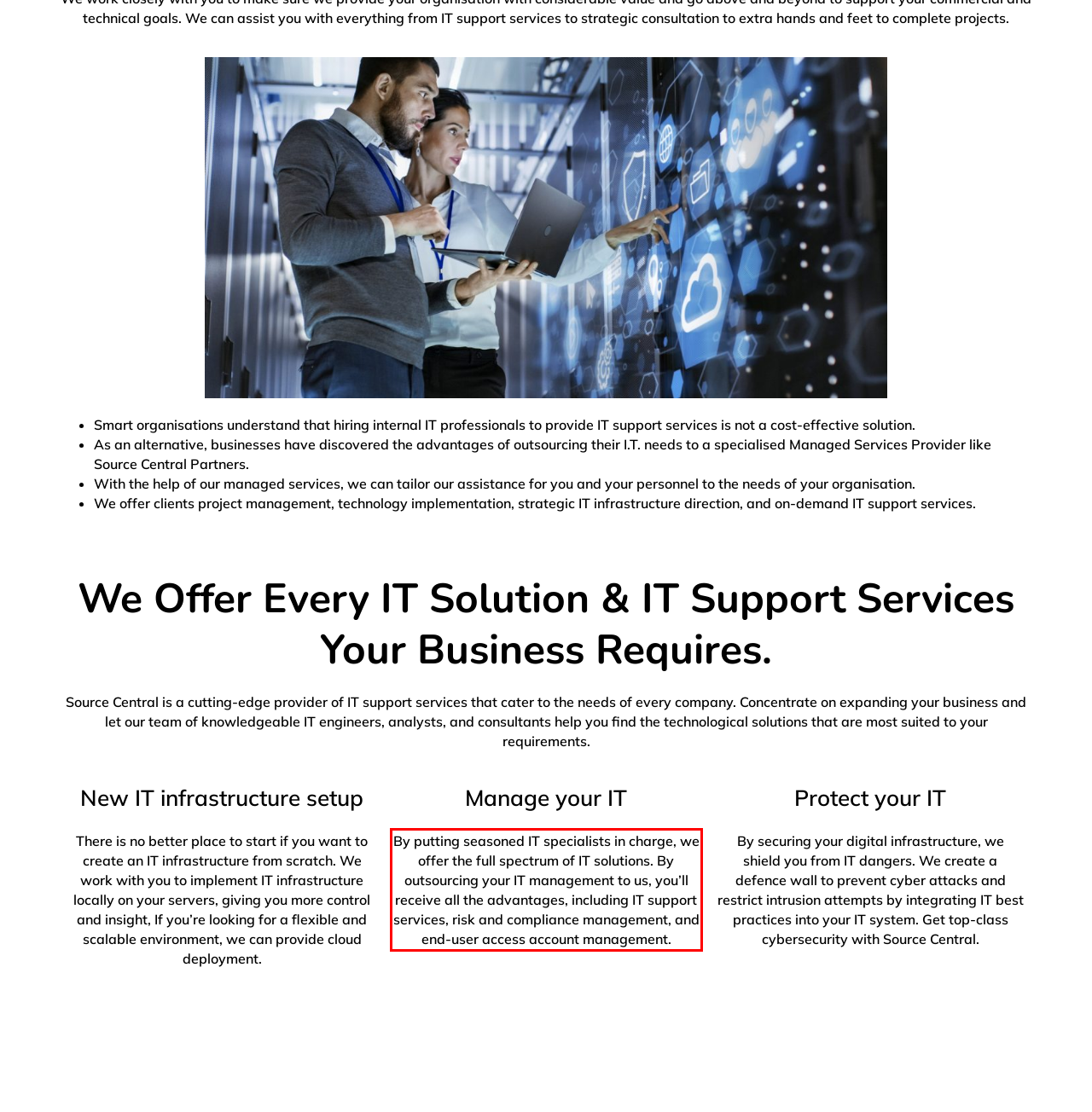You have a screenshot of a webpage with a red bounding box. Use OCR to generate the text contained within this red rectangle.

By putting seasoned IT specialists in charge, we offer the full spectrum of IT solutions. By outsourcing your IT management to us, you’ll receive all the advantages, including IT support services, risk and compliance management, and end-user access account management.